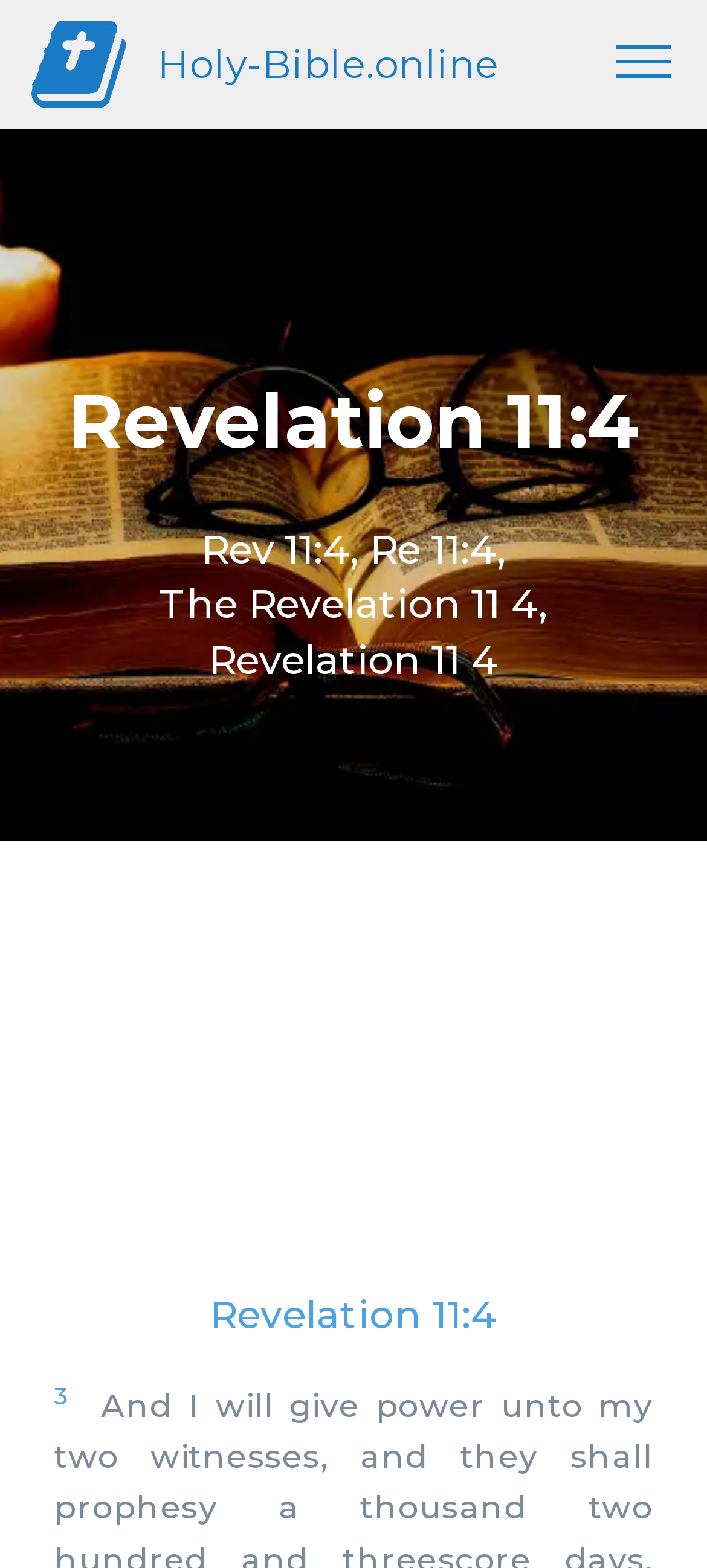Find the bounding box coordinates corresponding to the UI element with the description: "Discussion". The coordinates should be formatted as [left, top, right, bottom], with values as floats between 0 and 1.

None